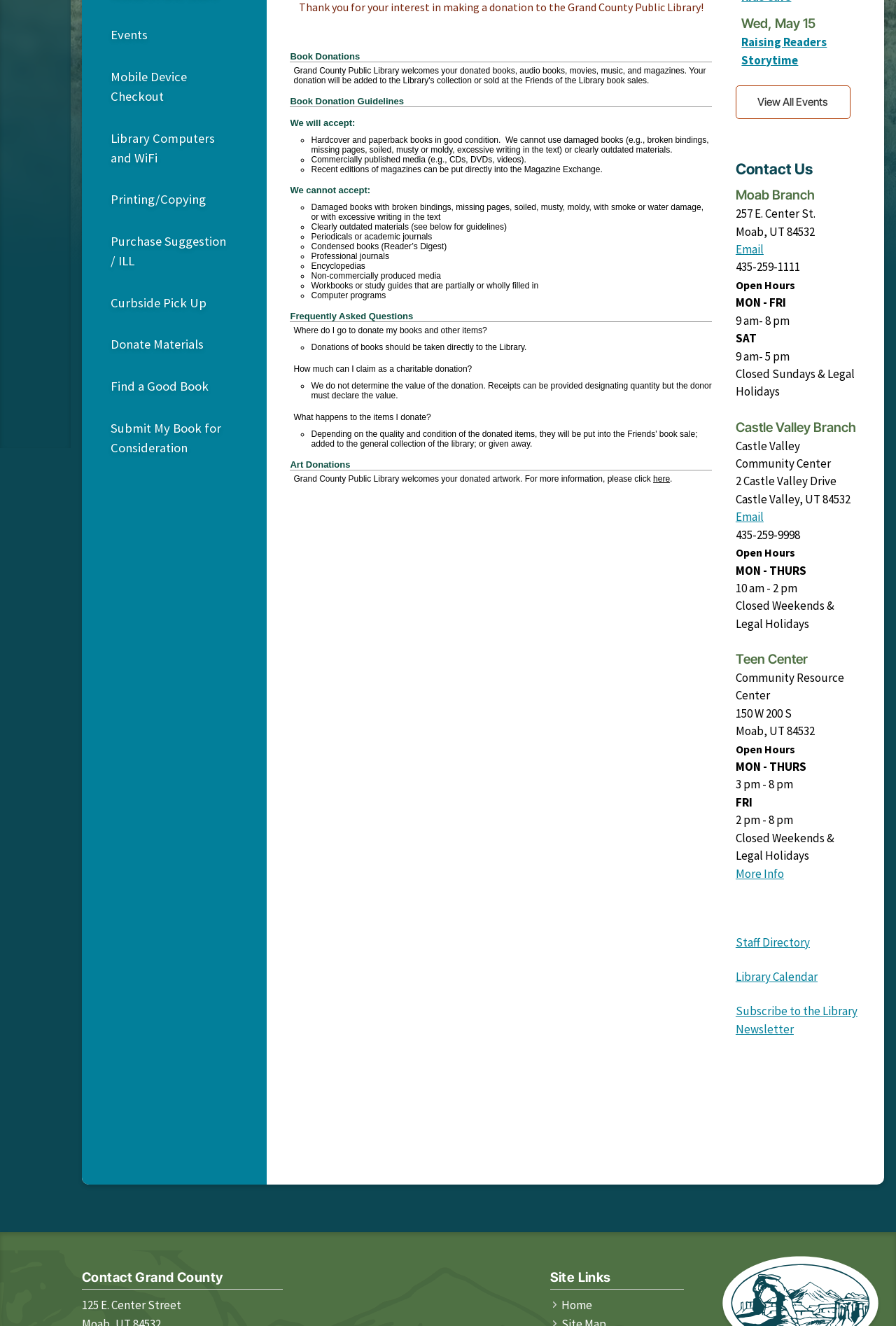Identify the bounding box coordinates for the UI element described as follows: Events. Use the format (top-left x, top-left y, bottom-right x, bottom-right y) and ensure all values are floating point numbers between 0 and 1.

[0.091, 0.011, 0.297, 0.042]